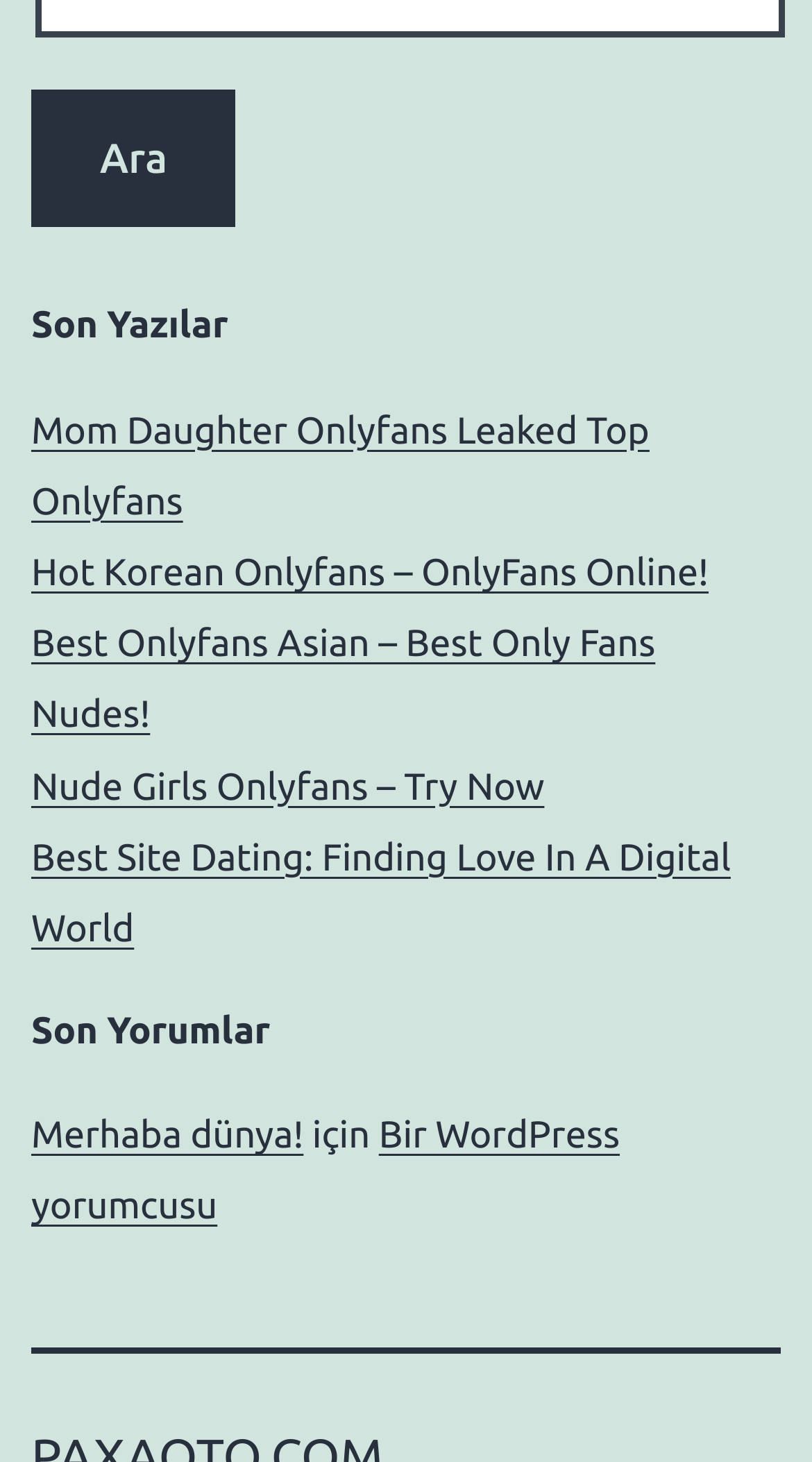Point out the bounding box coordinates of the section to click in order to follow this instruction: "Check 'Son Yorumlar'".

[0.038, 0.688, 0.962, 0.724]